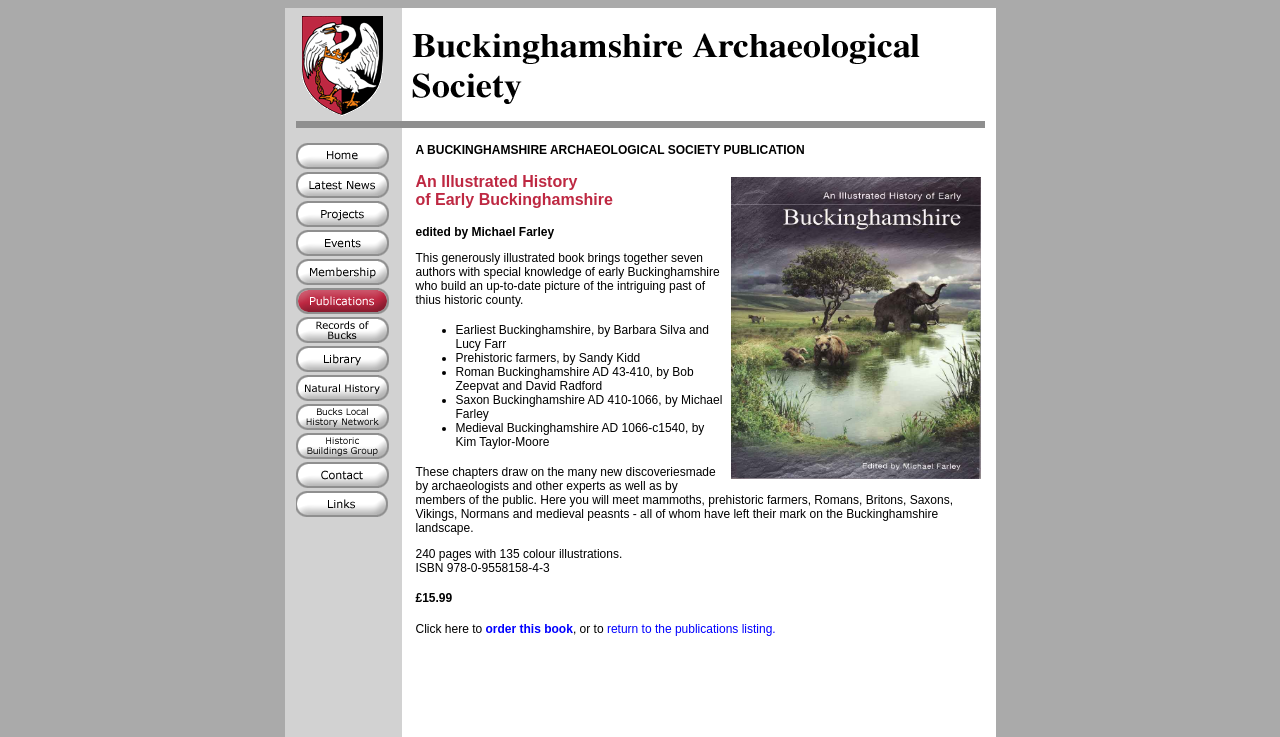Please find the bounding box coordinates of the element that needs to be clicked to perform the following instruction: "Click the Home link". The bounding box coordinates should be four float numbers between 0 and 1, represented as [left, top, right, bottom].

[0.231, 0.21, 0.304, 0.233]